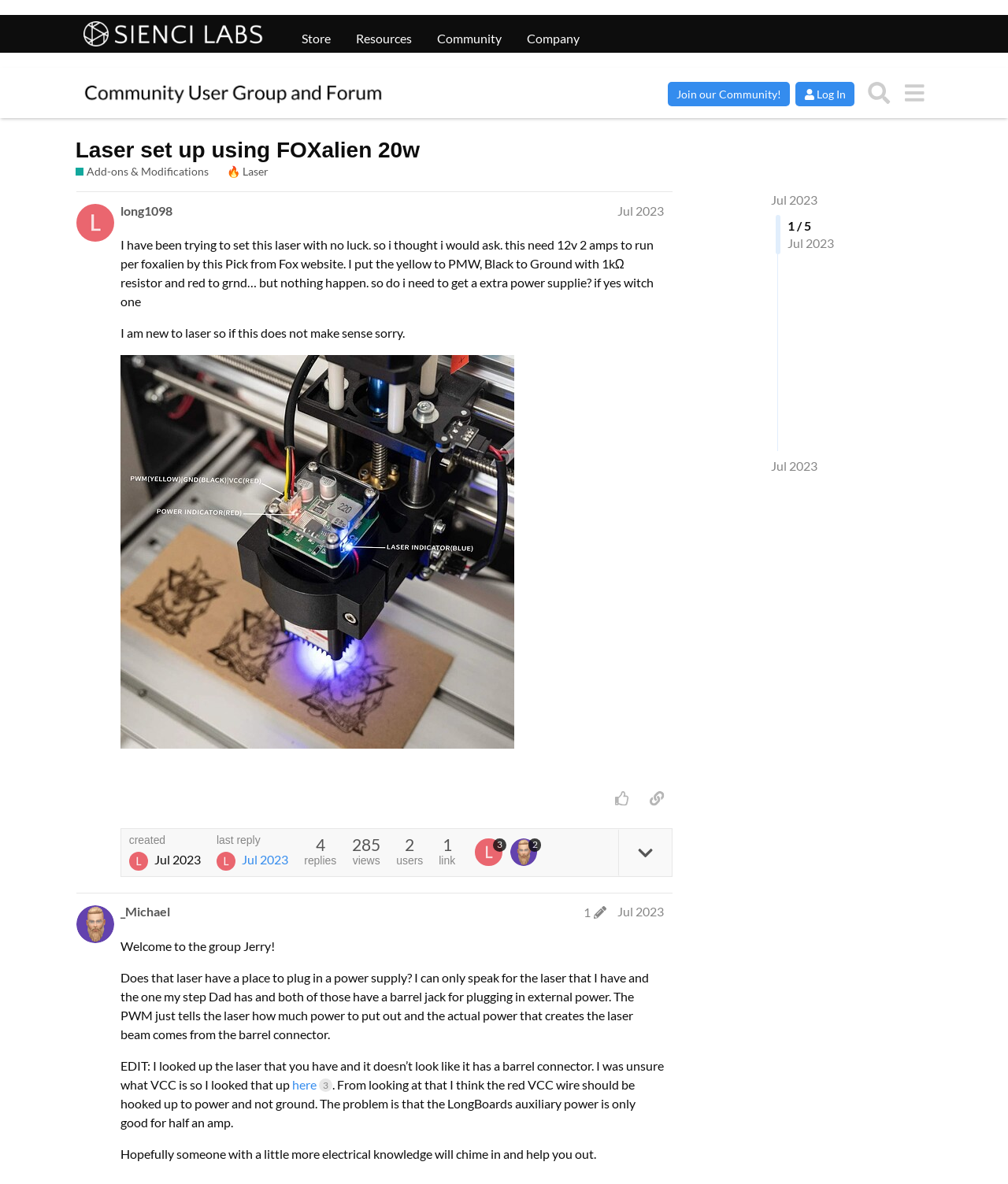What is the purpose of the PWM wire?
Please look at the screenshot and answer in one word or a short phrase.

To control power output